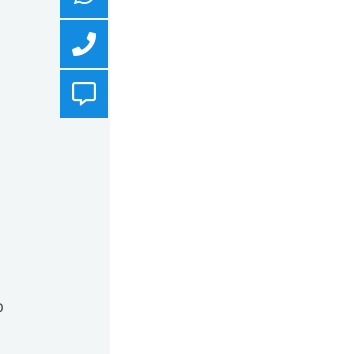How many communication options are available?
Look at the screenshot and respond with a single word or phrase.

Three